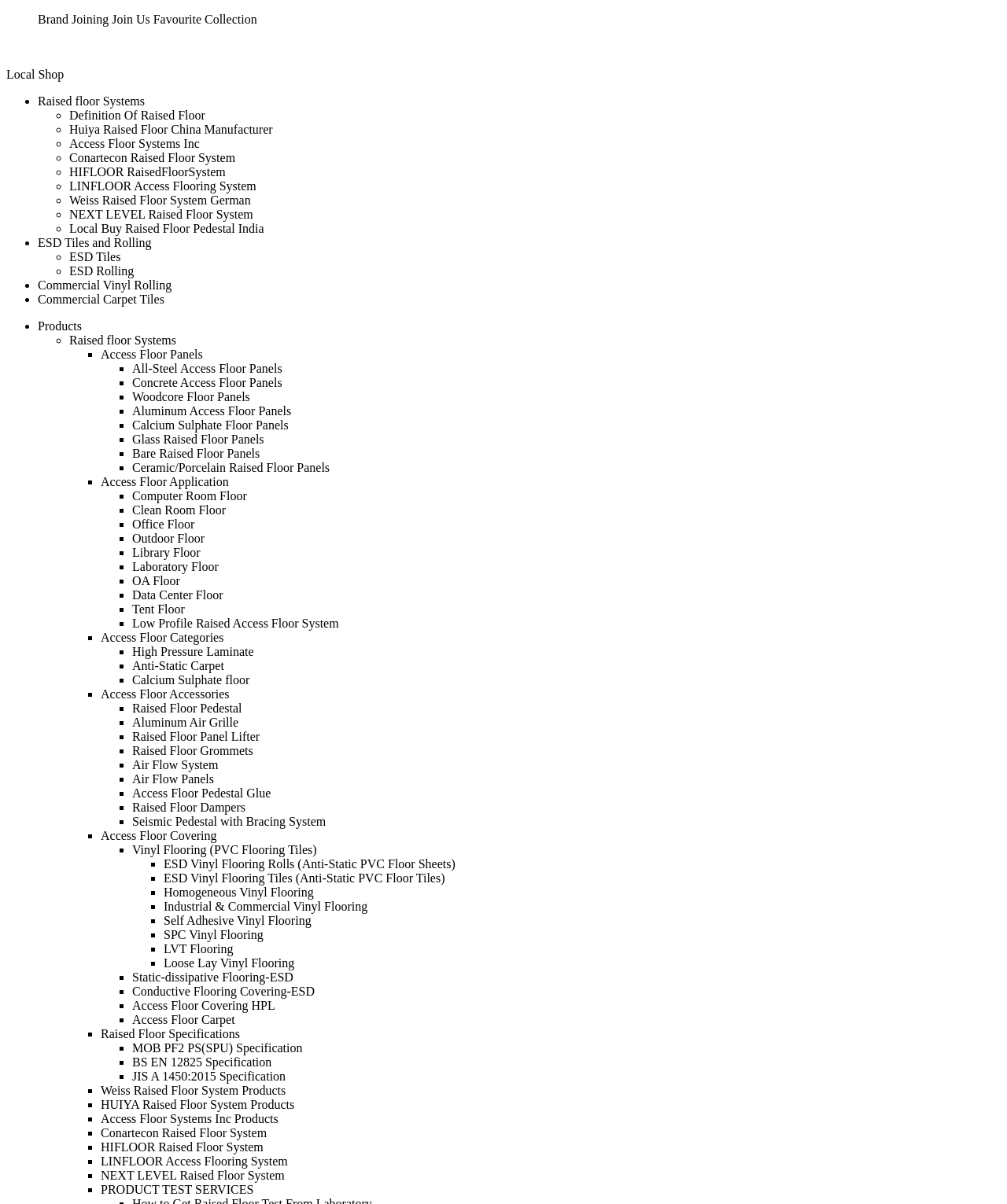Using the information in the image, give a detailed answer to the following question: What is the type of tile mentioned in the list?

I scanned the list of items on the webpage and found 'ESD Tiles and Rolling' mentioned, which indicates that 'ESD Tiles' is a type of tile.